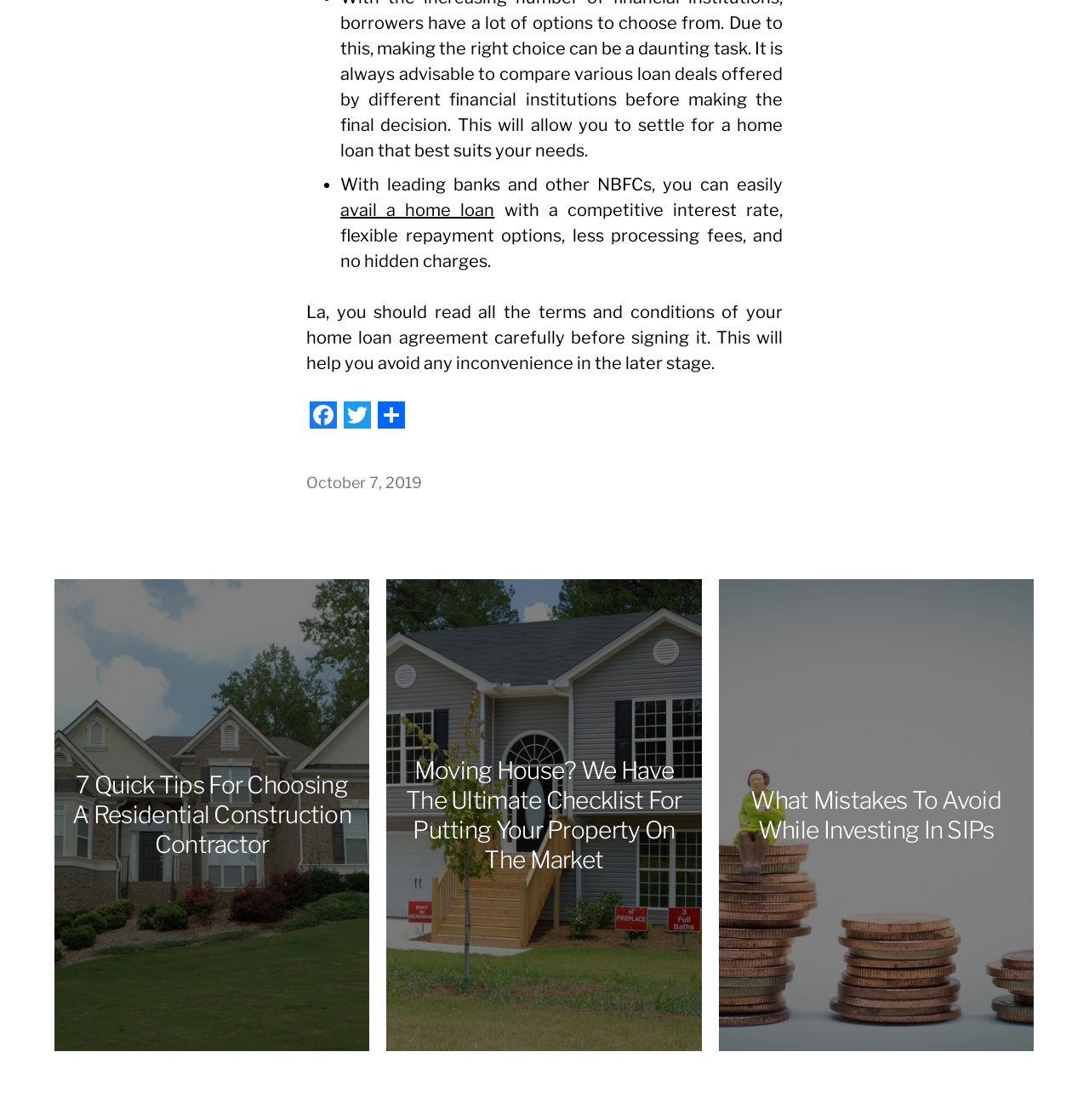Give a succinct answer to this question in a single word or phrase: 
What is the topic of the first article?

Choosing a Residential Construction Contractor